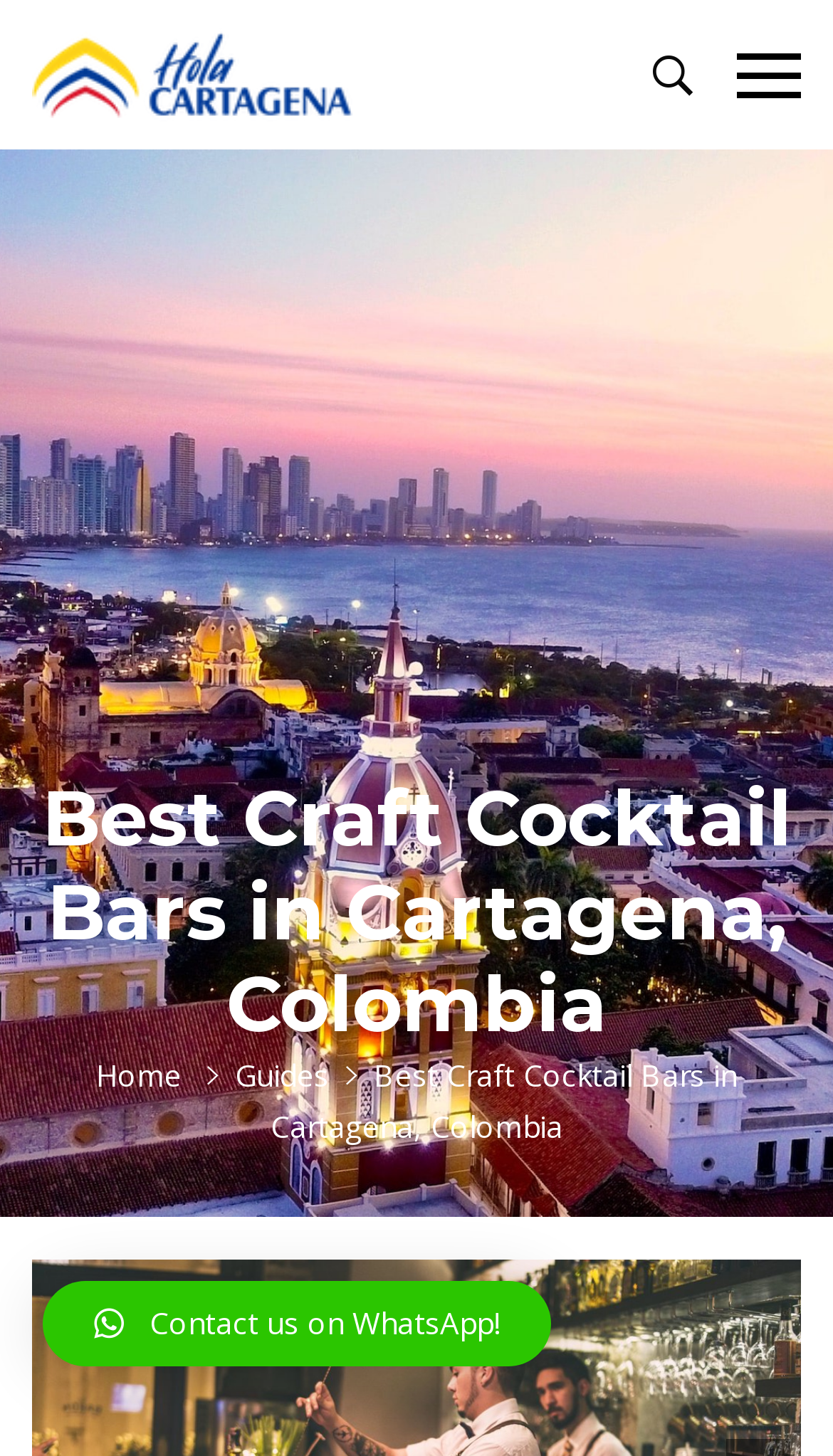Offer a thorough description of the webpage.

The webpage appears to be an article or guide about the best craft cocktail bars in Cartagena, Colombia. At the top left of the page, there is a logo image with a corresponding figcaption. To the right of the logo, there is a primary menu with the text "Primary Menu". 

On the top right corner, there is a button with an icon. Below the logo and primary menu, there is a large heading that reads "Best Craft Cocktail Bars in Cartagena, Colombia". 

Underneath the heading, there are three links: "Home", "Guides", and another link with the same title as the heading. The links are positioned horizontally, with "Home" on the left, "Guides" in the middle, and the title link on the right.

At the very bottom of the page, there is a link that says "Contact us on WhatsApp!" and is accompanied by a WhatsApp icon.